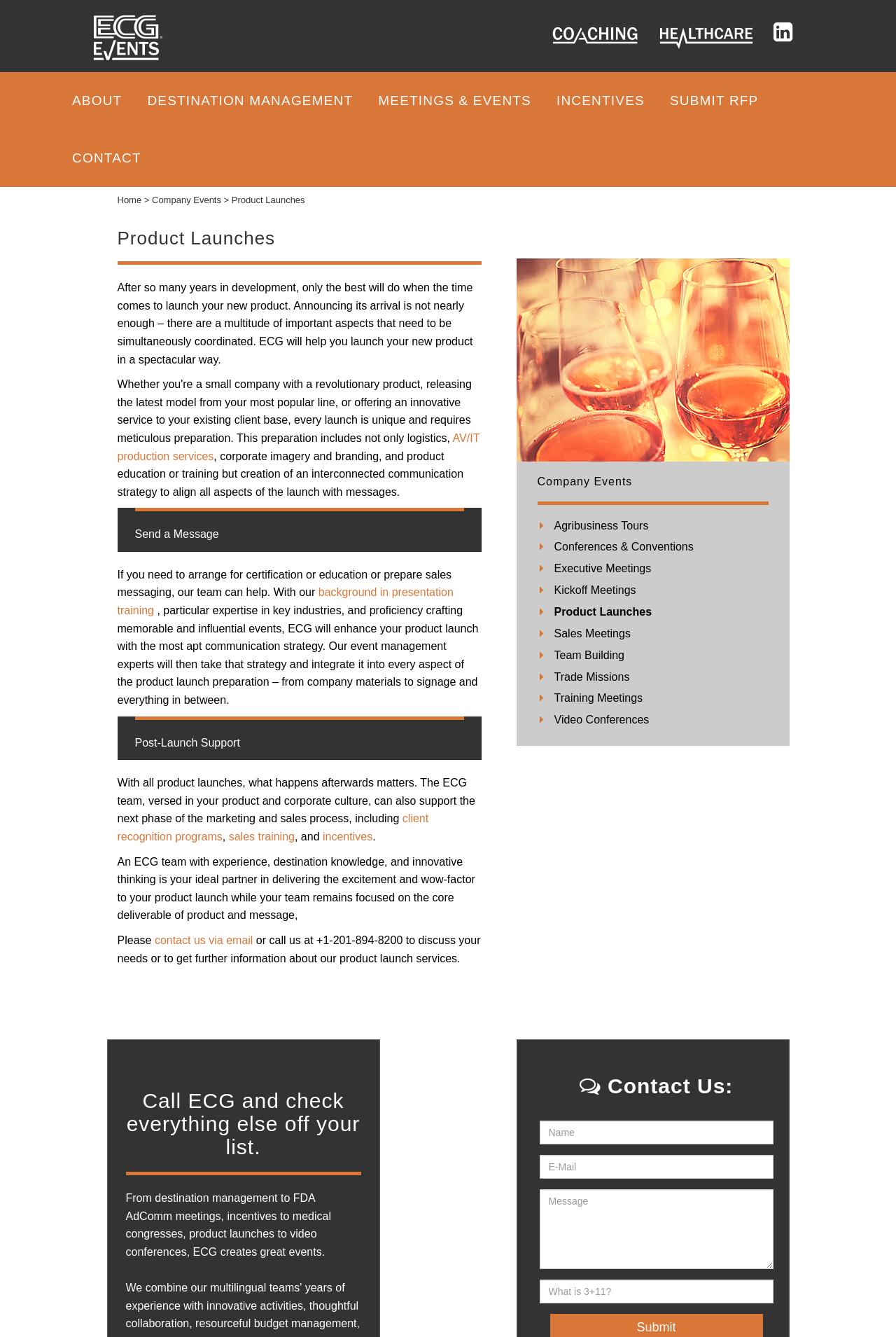What is the main topic of this webpage?
Give a thorough and detailed response to the question.

Based on the webpage content, I can see that the main topic is product launches, which is also mentioned in the heading 'Product Launches' and the meta description 'ECG EVENTS | Product Launches'.